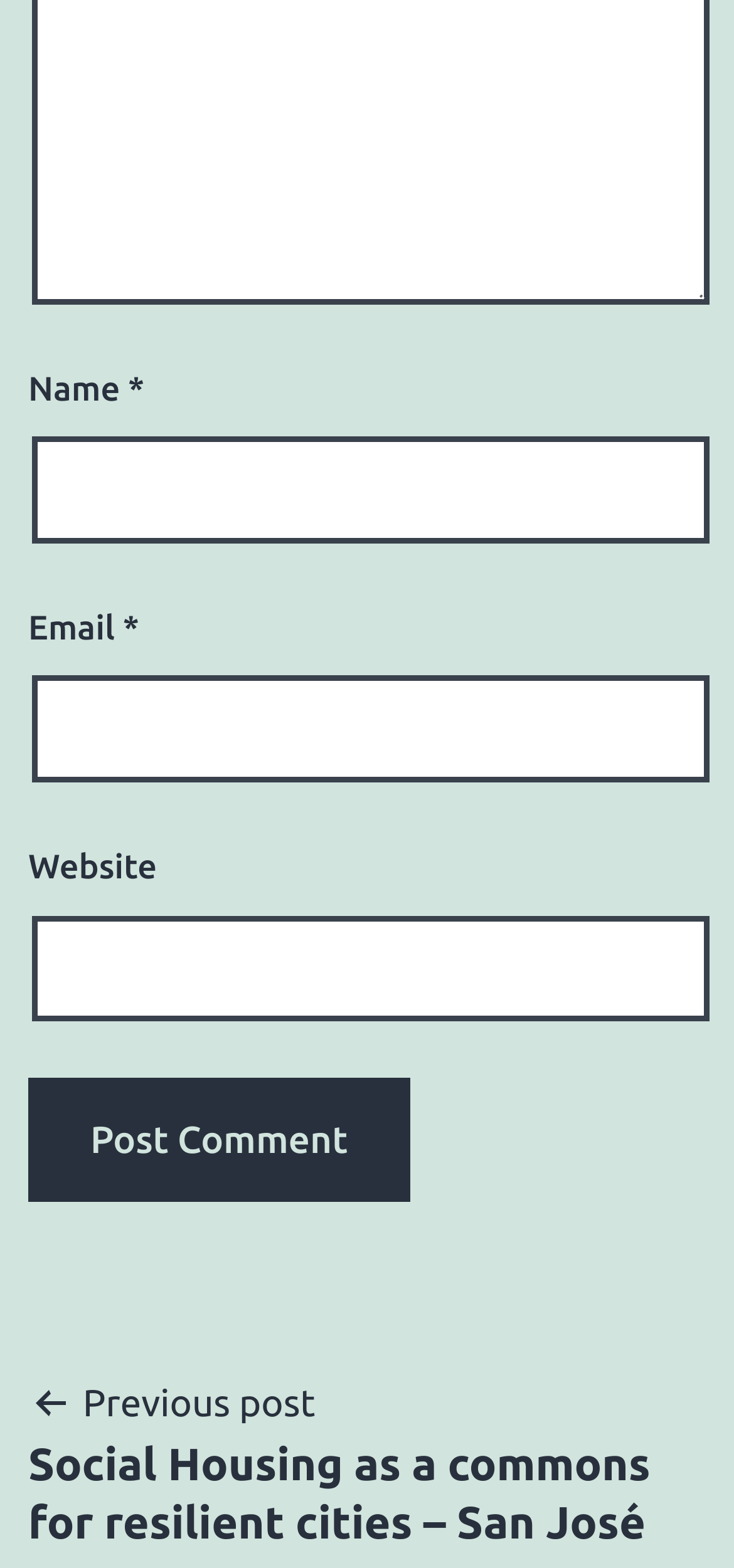Based on the image, please respond to the question with as much detail as possible:
What is the purpose of the 'Name' field?

The 'Name' field is a required textbox with a label 'Name *', indicating that it is necessary to input a name to proceed with the form submission, likely for identification or authentication purposes.